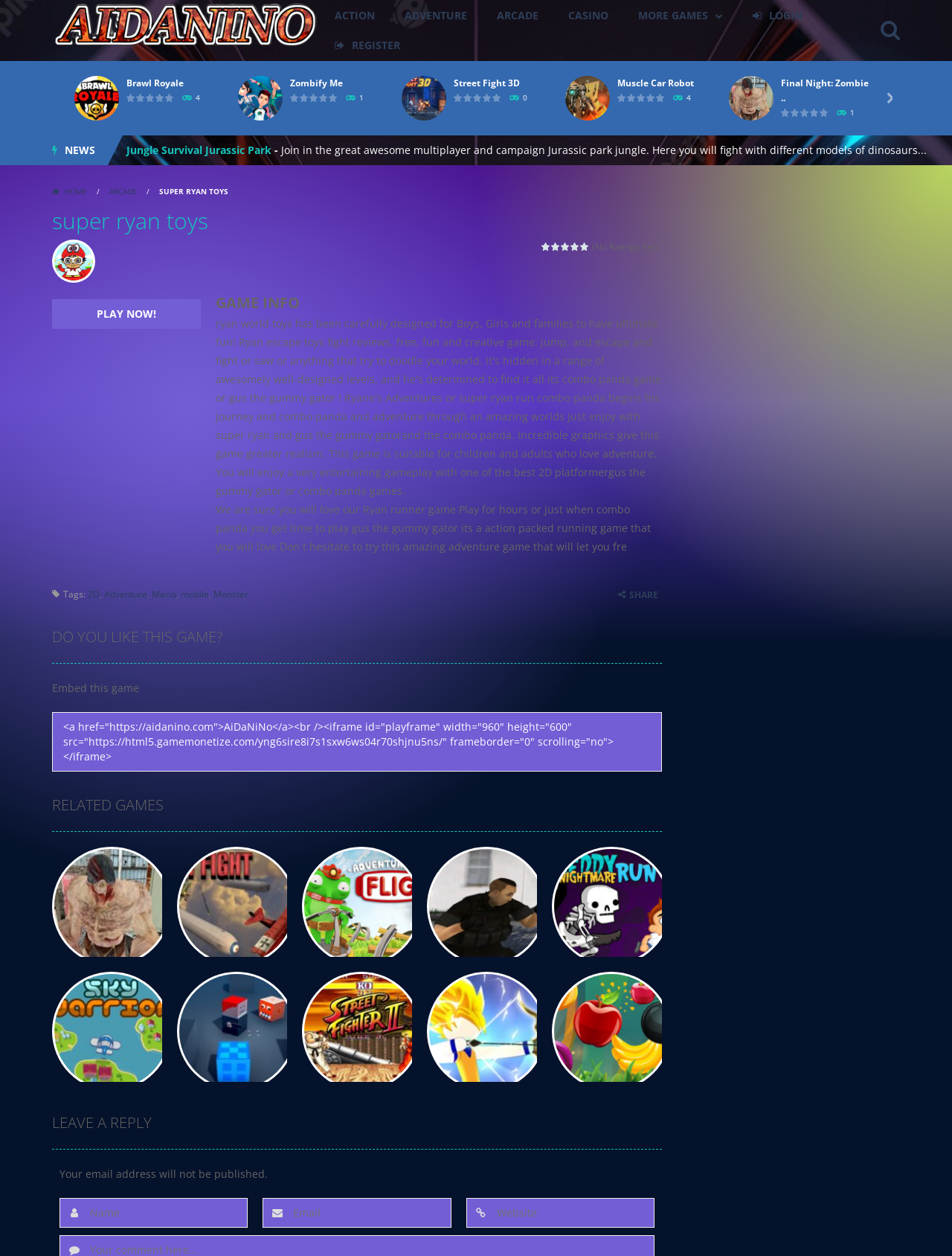Please provide a comprehensive answer to the question below using the information from the image: What type of games are available on this website?

Based on the links provided on the webpage, it appears that the website offers various types of games, including Action, Adventure, Arcade, Casino, and more. These links are categorized and listed horizontally at the top of the webpage.